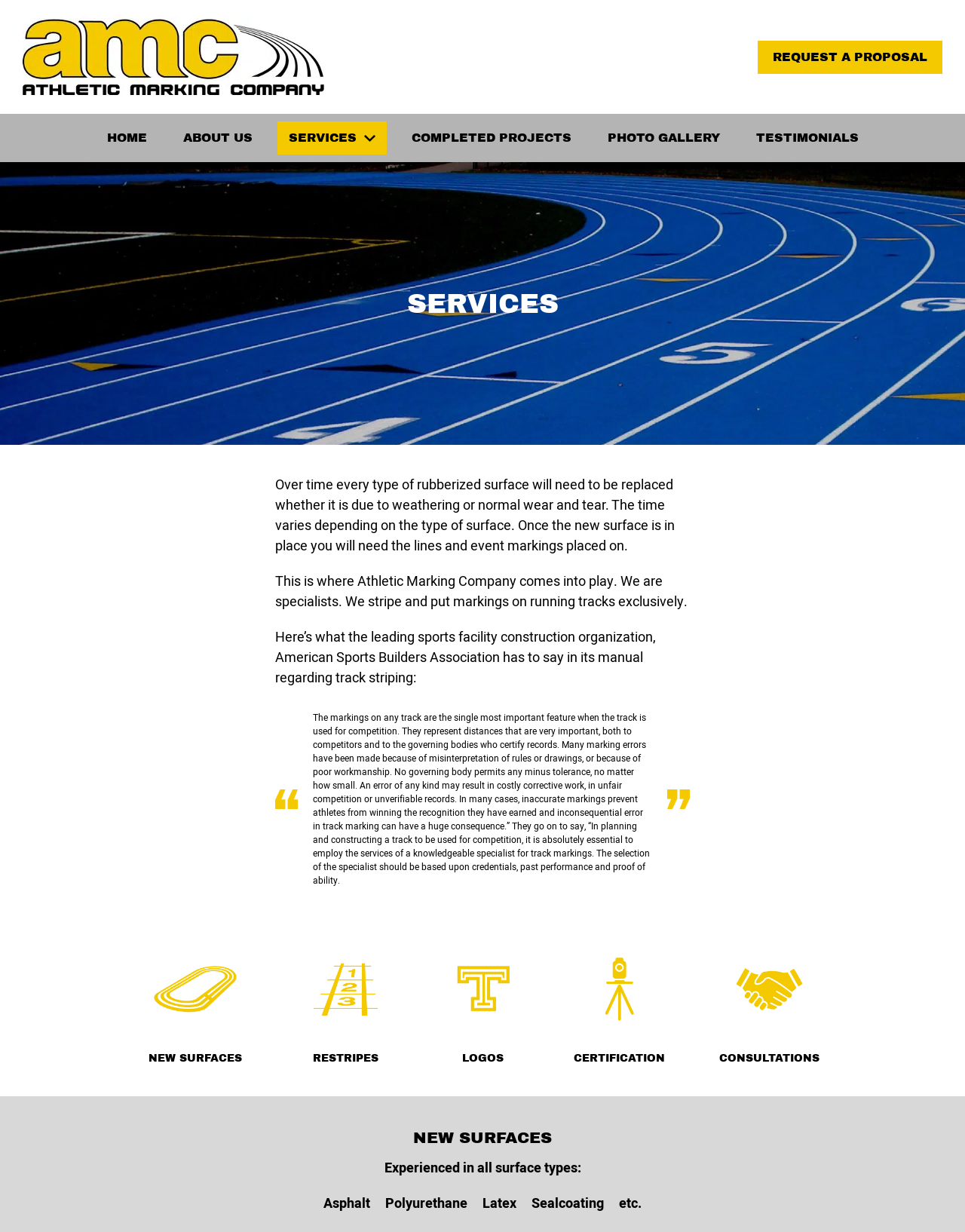Could you indicate the bounding box coordinates of the region to click in order to complete this instruction: "Click on the 'NEW SURFACES' link".

[0.148, 0.769, 0.257, 0.865]